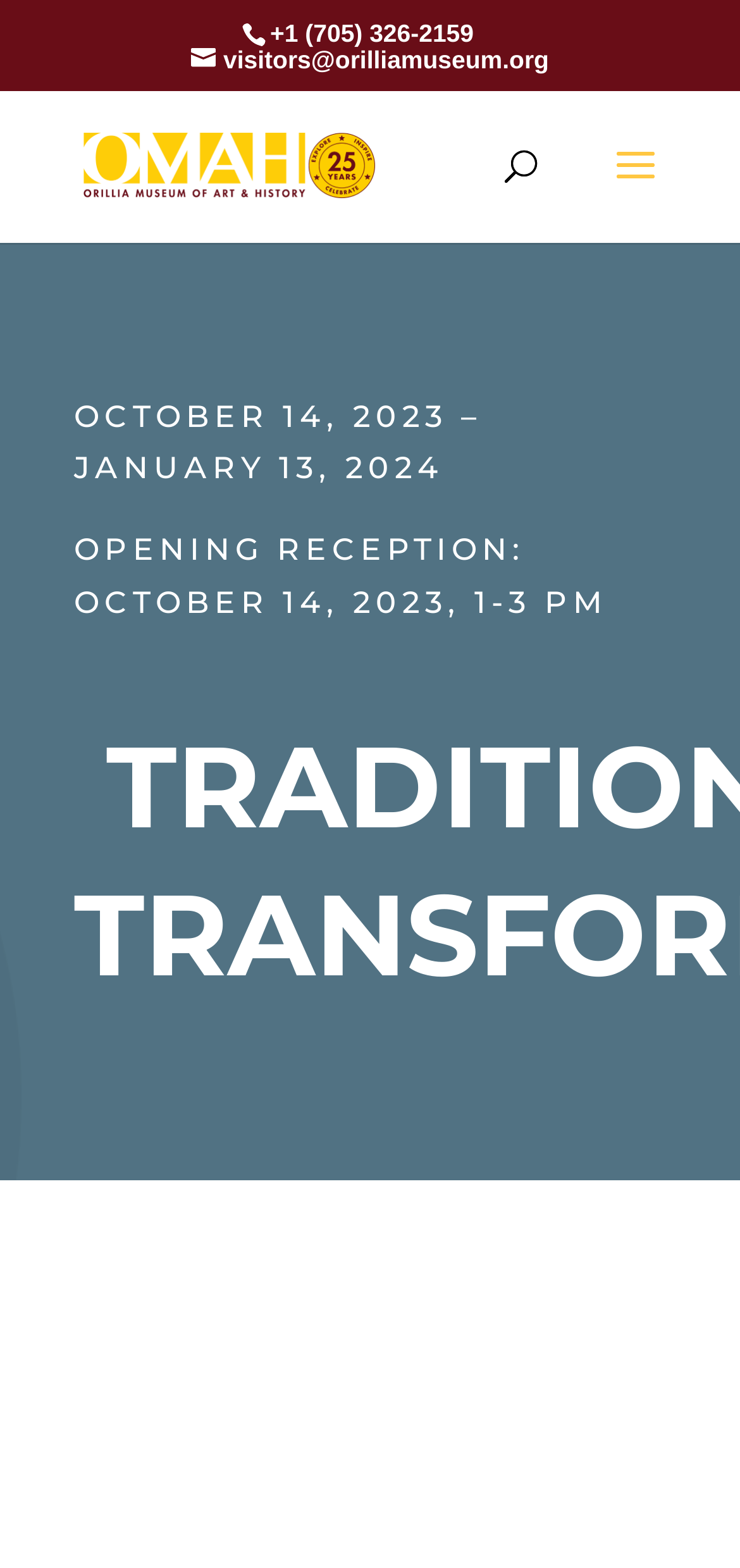What is the title of the current exhibition?
Analyze the image and provide a thorough answer to the question.

I found the title of the current exhibition by looking at the middle section of the webpage, where the exhibition information is usually displayed. The title is written in a heading element with the bounding box coordinates [0.1, 0.455, 0.9, 0.656].